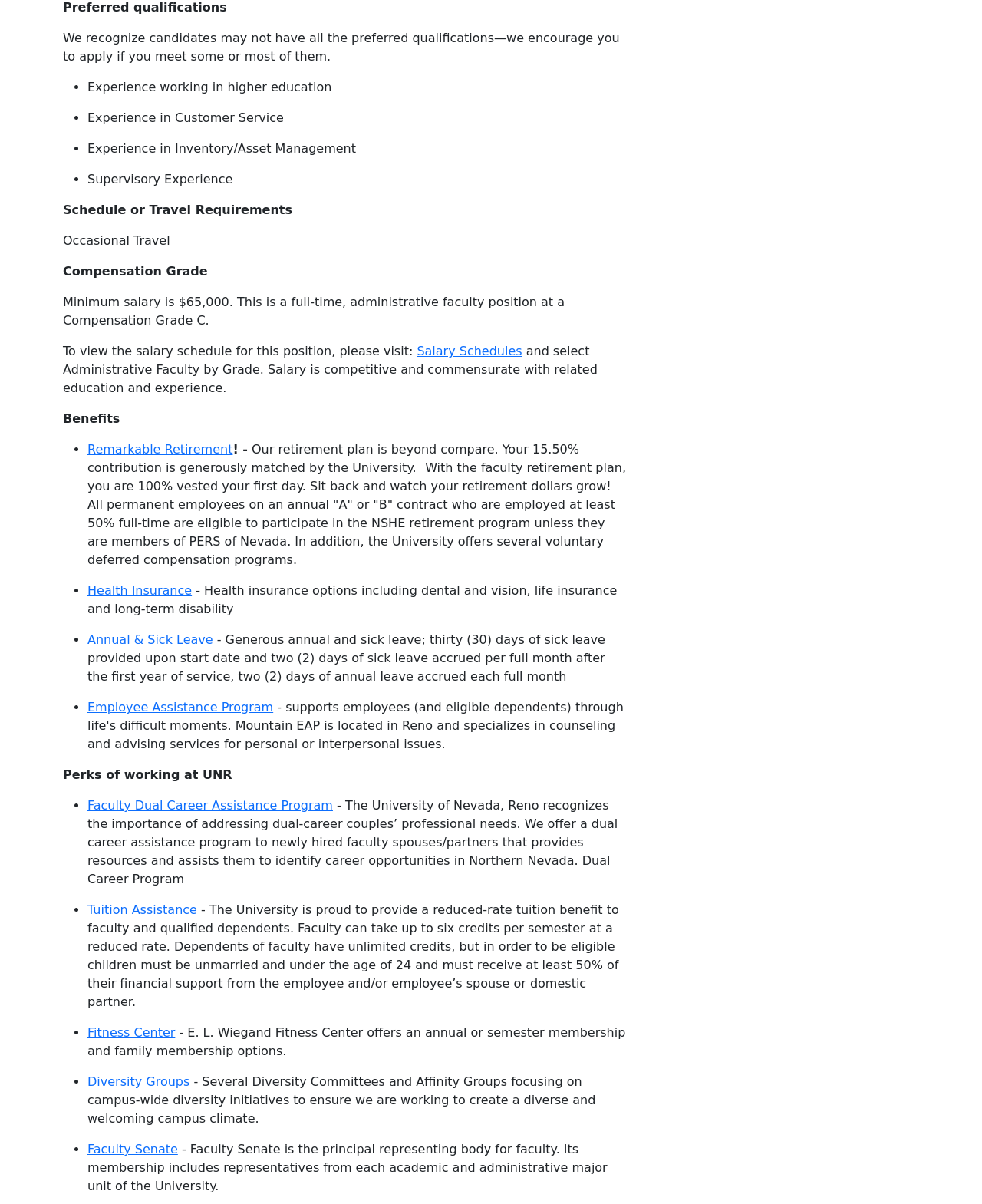Find the bounding box coordinates of the clickable area required to complete the following action: "Check out the Fitness Center".

[0.089, 0.852, 0.178, 0.864]